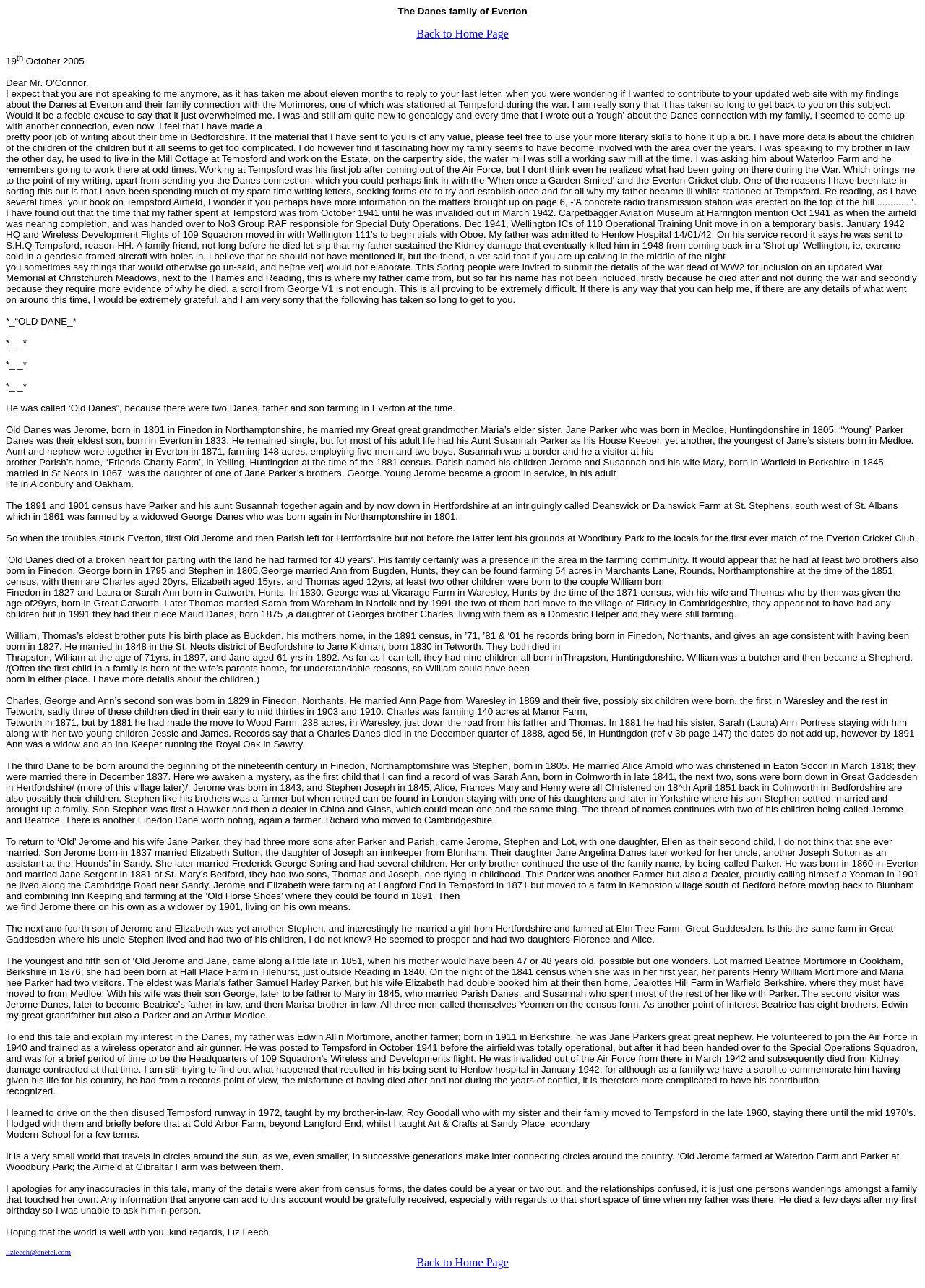Find the bounding box of the element with the following description: "lizleech@onetel.com". The coordinates must be four float numbers between 0 and 1, formatted as [left, top, right, bottom].

[0.006, 0.969, 0.077, 0.976]